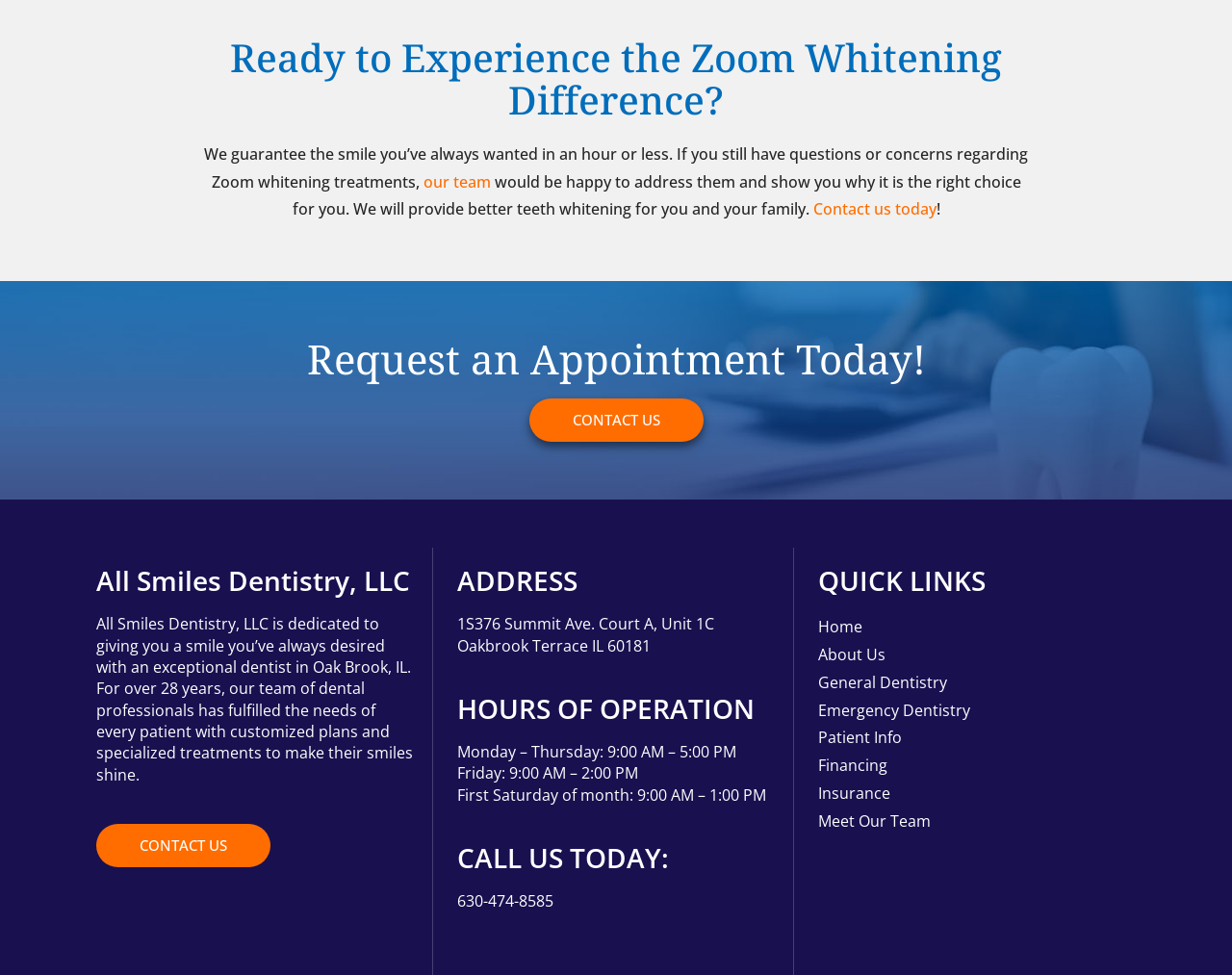Please find the bounding box coordinates of the element that needs to be clicked to perform the following instruction: "Get in touch with the dentist". The bounding box coordinates should be four float numbers between 0 and 1, represented as [left, top, right, bottom].

[0.66, 0.204, 0.76, 0.225]